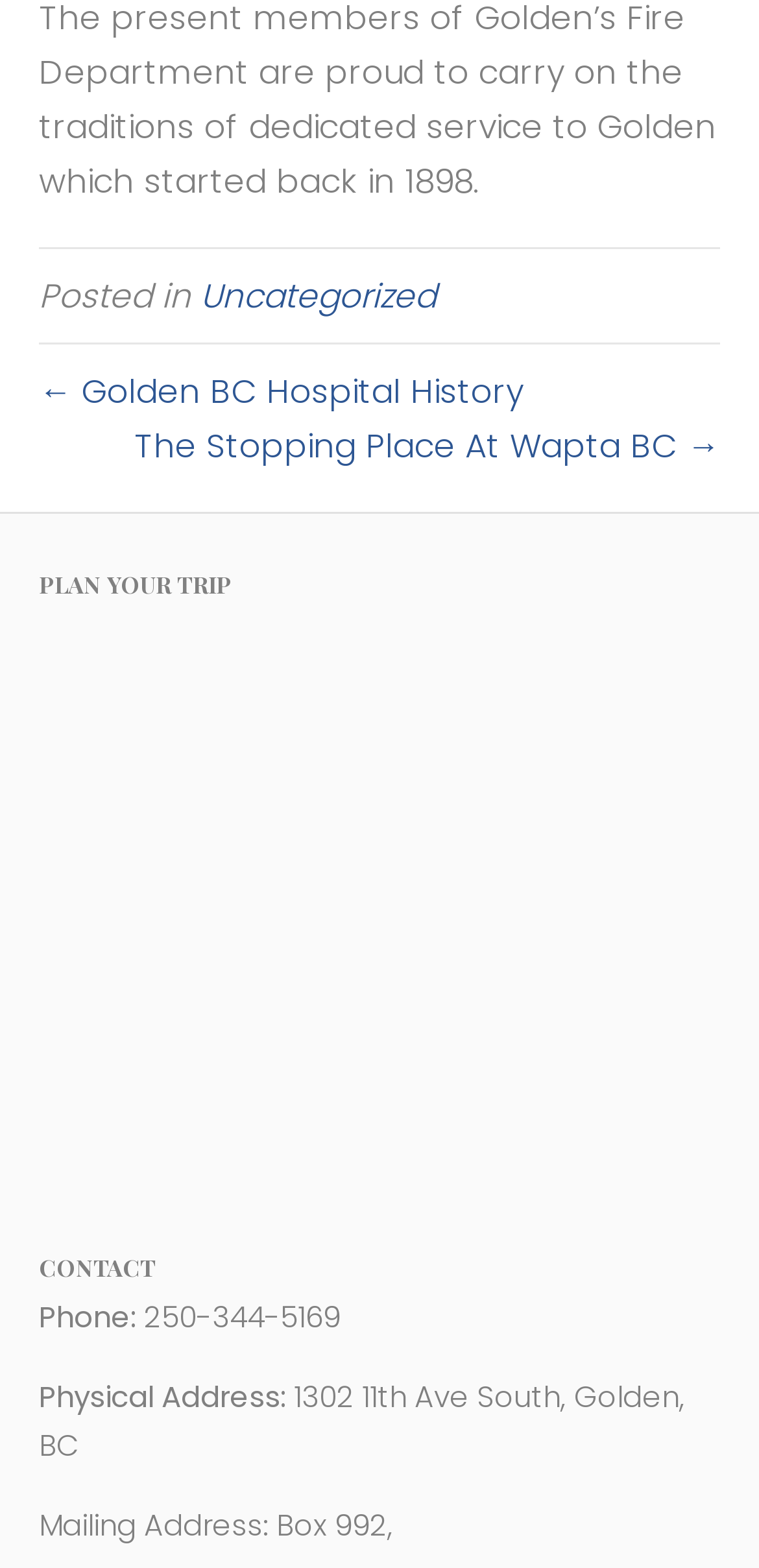Refer to the image and provide a thorough answer to this question:
What is the name of the hospital mentioned?

The name of the hospital can be found in the link element which contains the text 'Golden BC Hospital History'. This suggests that the hospital is a relevant entity in the context of the webpage.